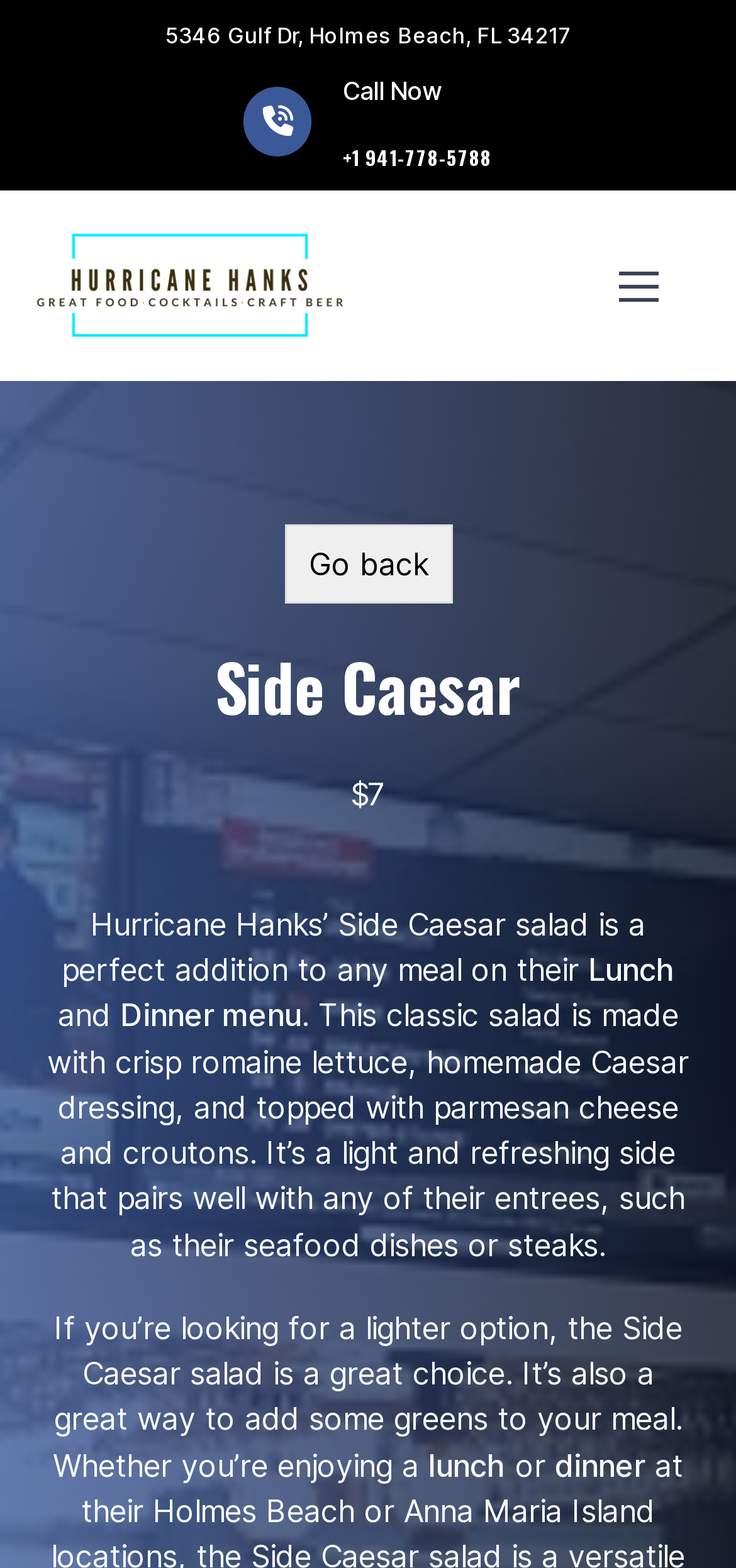Explain the webpage's design and content in an elaborate manner.

The webpage is about Hurricane Hanks' Side Caesar salad, a menu item offered at their grill and bar. At the top left of the page, there is a link to the restaurant's address, "5346 Gulf Dr, Holmes Beach, FL 34217". Next to it, on the top right, is a call-to-action link with a phone icon and the phone number "+1 941-778-5788". 

Below these links, there is a logo of Hurricane Hanks Bar and Grill, which is also an image. On the top right corner, there are two mobile menu buttons. 

The main content of the page starts with a heading "Side Caesar" followed by the price "$7". Below the heading, there is a paragraph describing the Side Caesar salad, mentioning its ingredients and how it pairs well with other menu items. 

The paragraph is interrupted by two links, "Lunch" and "Dinner menu", which are likely related to the menu categories where the Side Caesar salad can be found. The description continues, highlighting the salad as a light and refreshing option. 

Finally, there are two more links, "lunch" and "dinner", which are likely related to the menu categories again. Overall, the webpage is focused on promoting the Side Caesar salad as a menu item at Hurricane Hanks Grill and Bar.